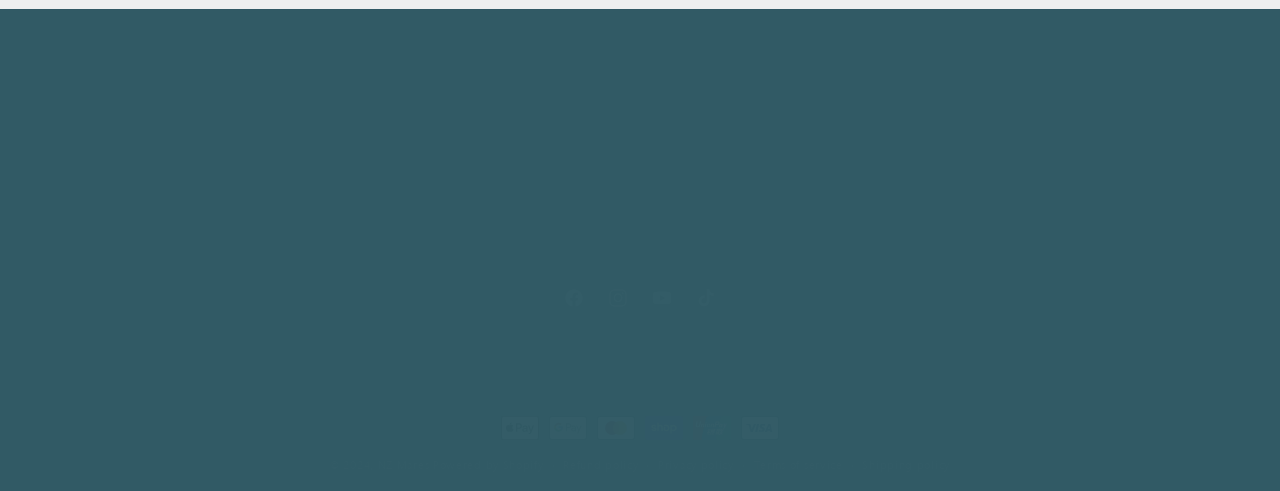Please study the image and answer the question comprehensively:
Who is the copyright holder?

The webpage has a copyright notice '© 2024, NZ Mares' at the bottom, indicating that NZ Mares is the copyright holder.